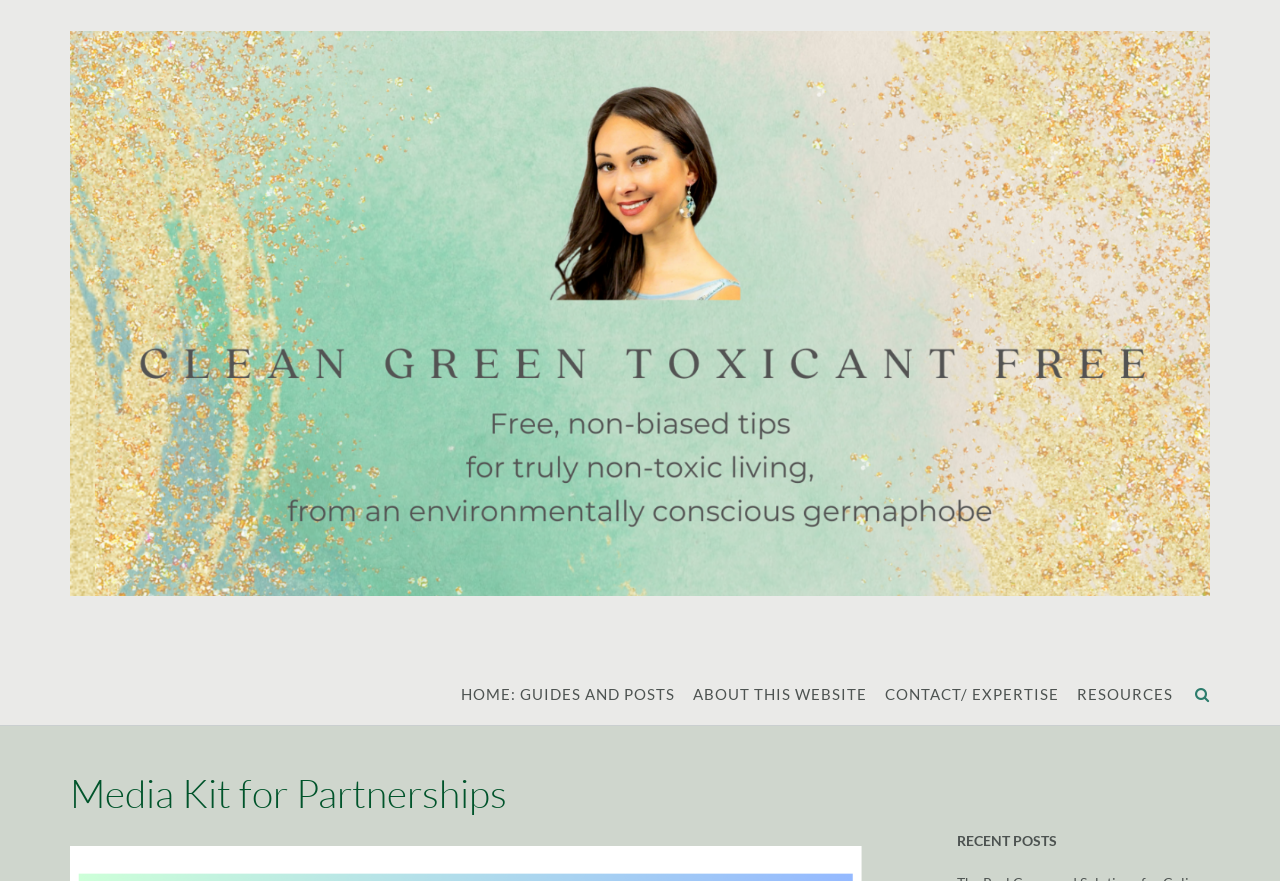Locate the headline of the webpage and generate its content.

Media Kit for Partnerships